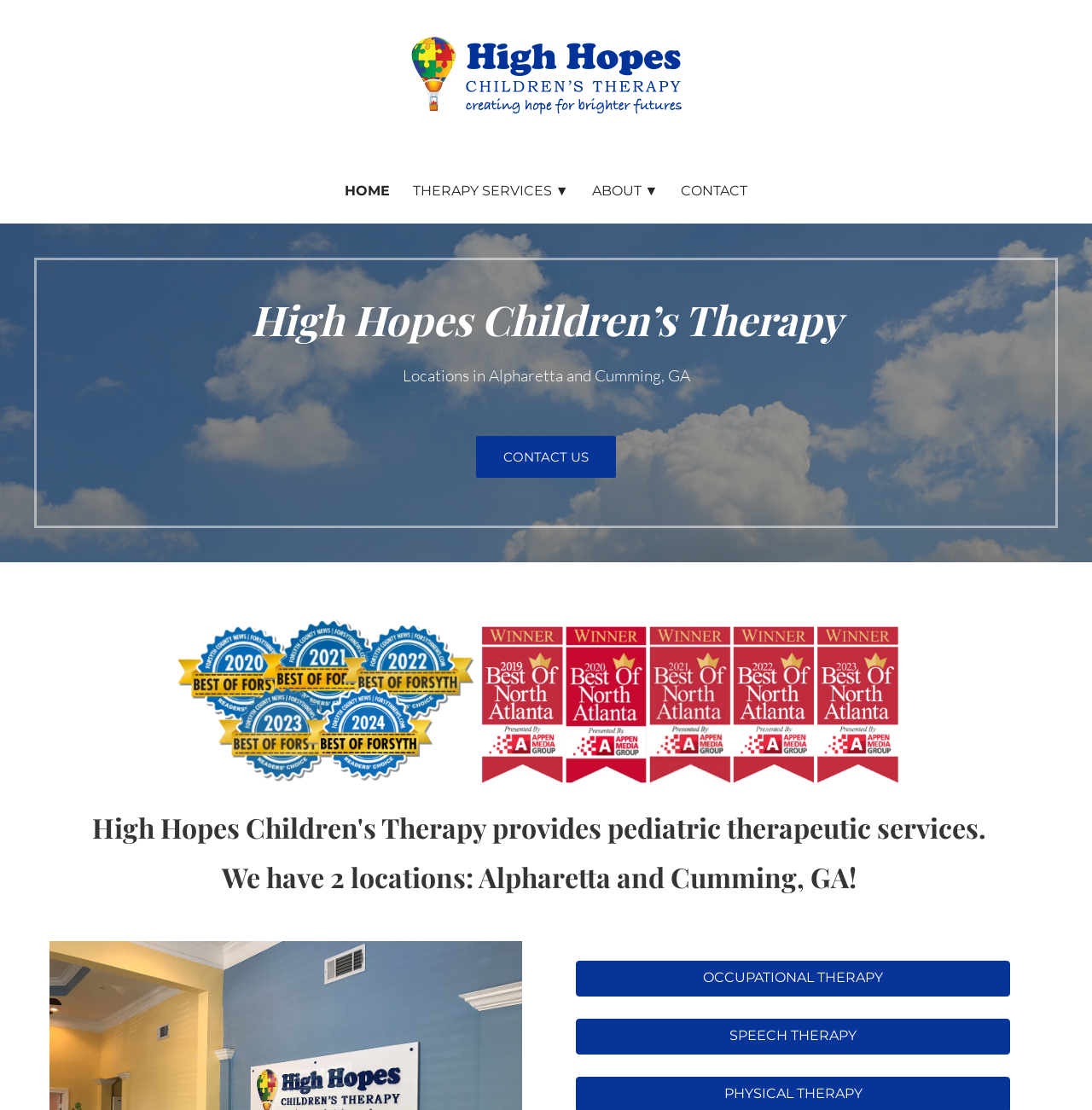Determine the bounding box coordinates of the section I need to click to execute the following instruction: "view THERAPY SERVICES". Provide the coordinates as four float numbers between 0 and 1, i.e., [left, top, right, bottom].

[0.368, 0.143, 0.53, 0.202]